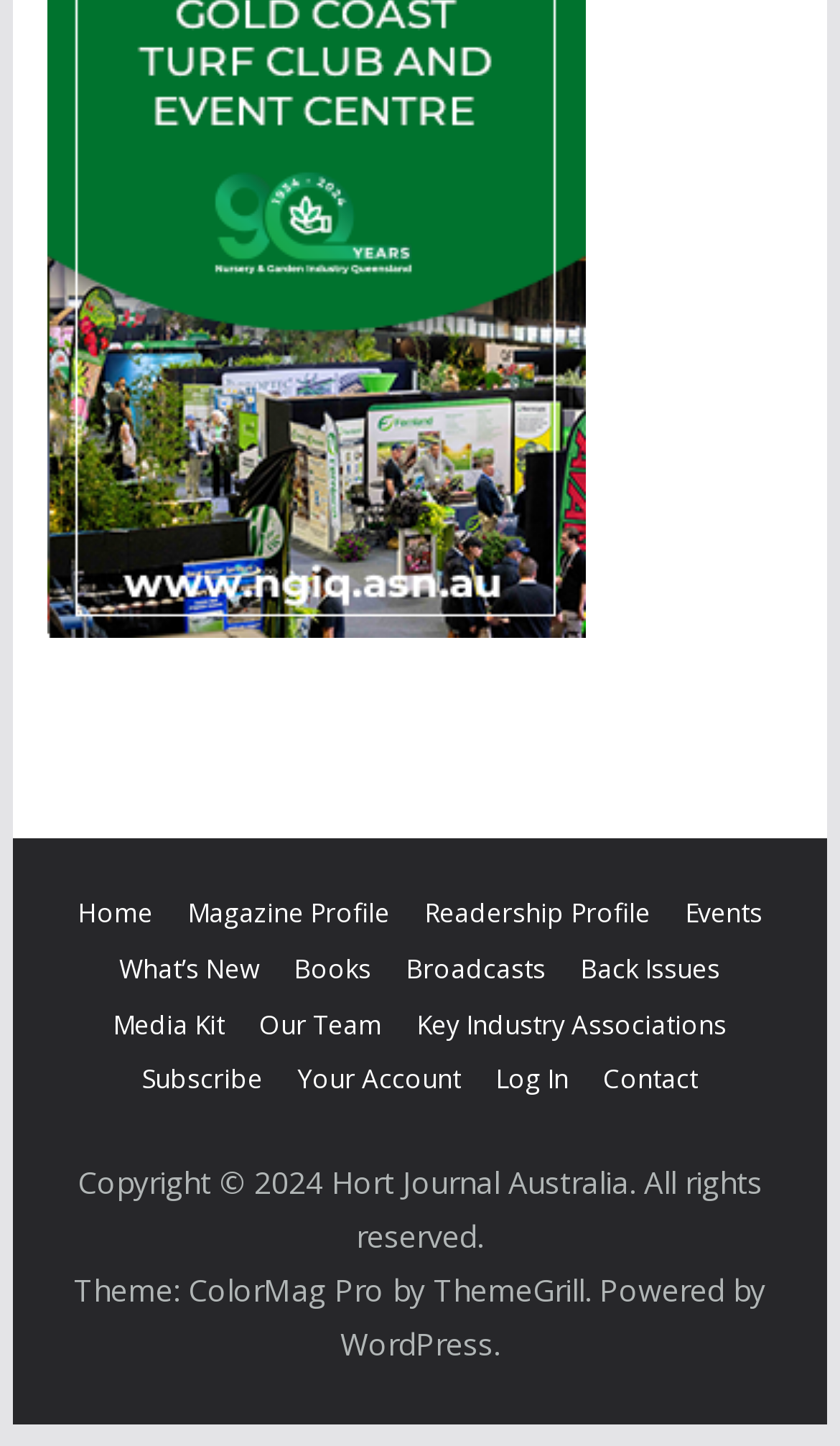Find and specify the bounding box coordinates that correspond to the clickable region for the instruction: "contact us".

[0.718, 0.733, 0.831, 0.759]